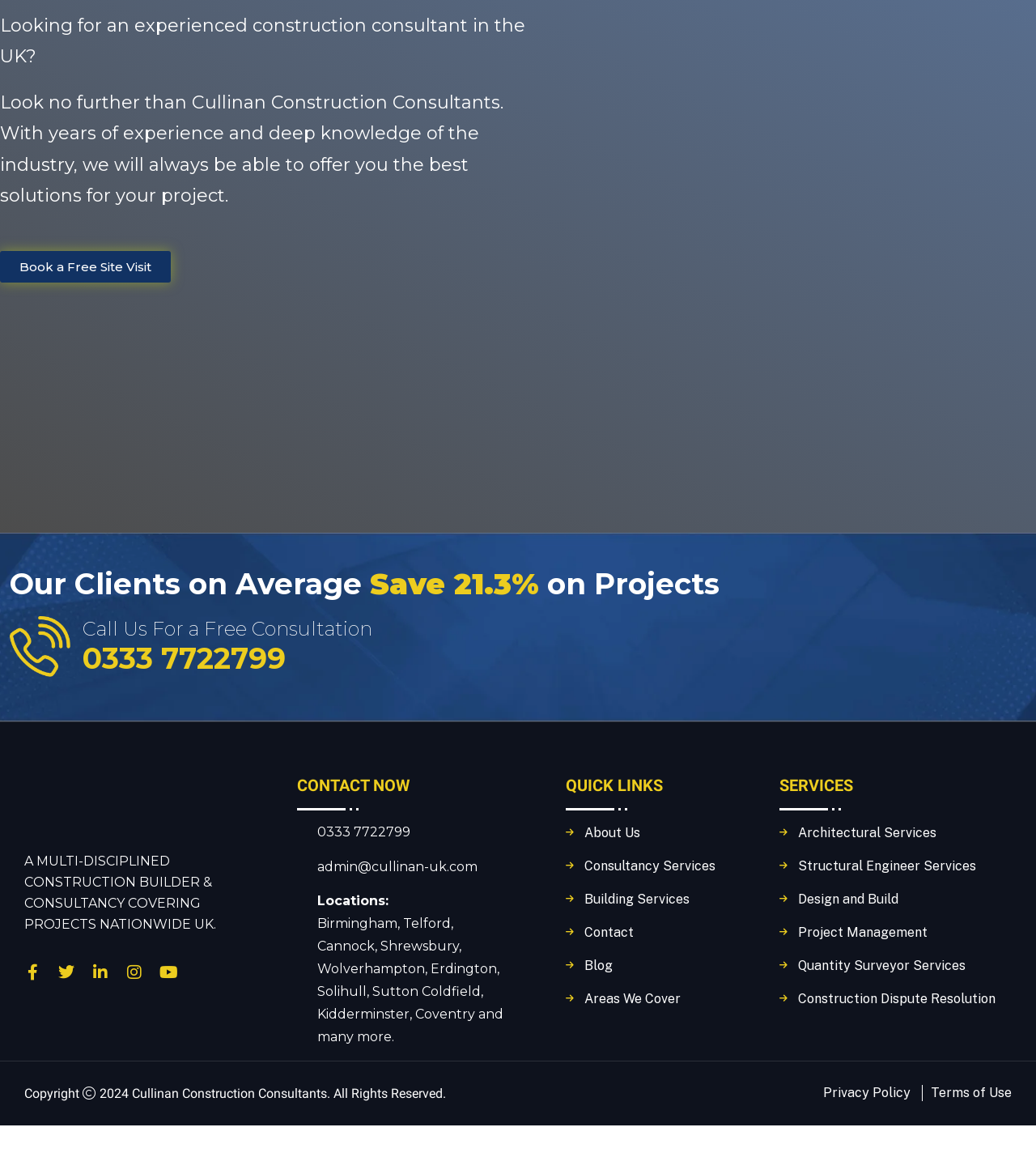Please mark the bounding box coordinates of the area that should be clicked to carry out the instruction: "Go to 'Terms & Conditions'".

None